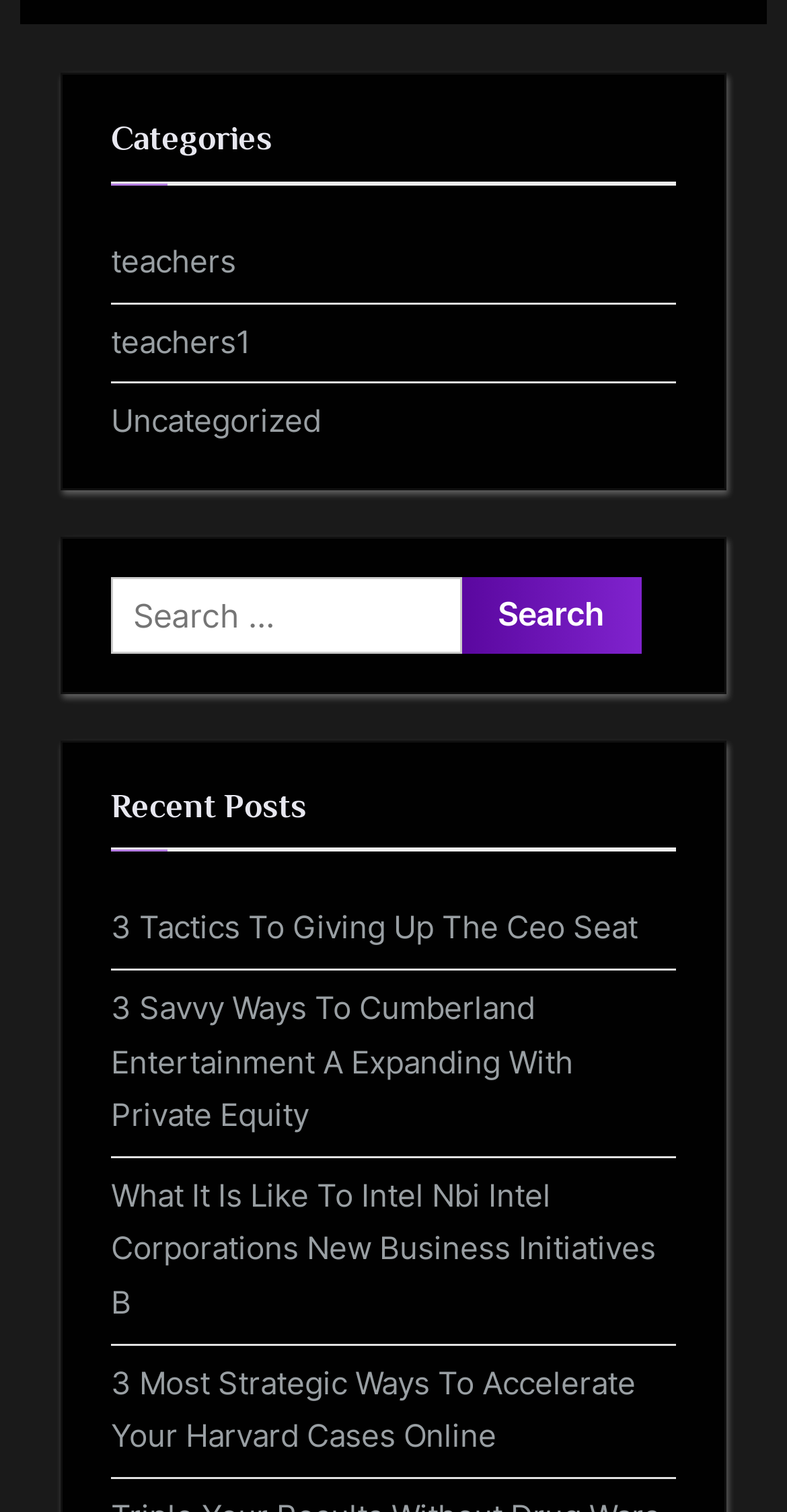Please analyze the image and provide a thorough answer to the question:
How many links are under the 'Categories' navigation?

There are 3 links under the 'Categories' navigation, which are 'teachers', 'teachers1', and 'Uncategorized'.